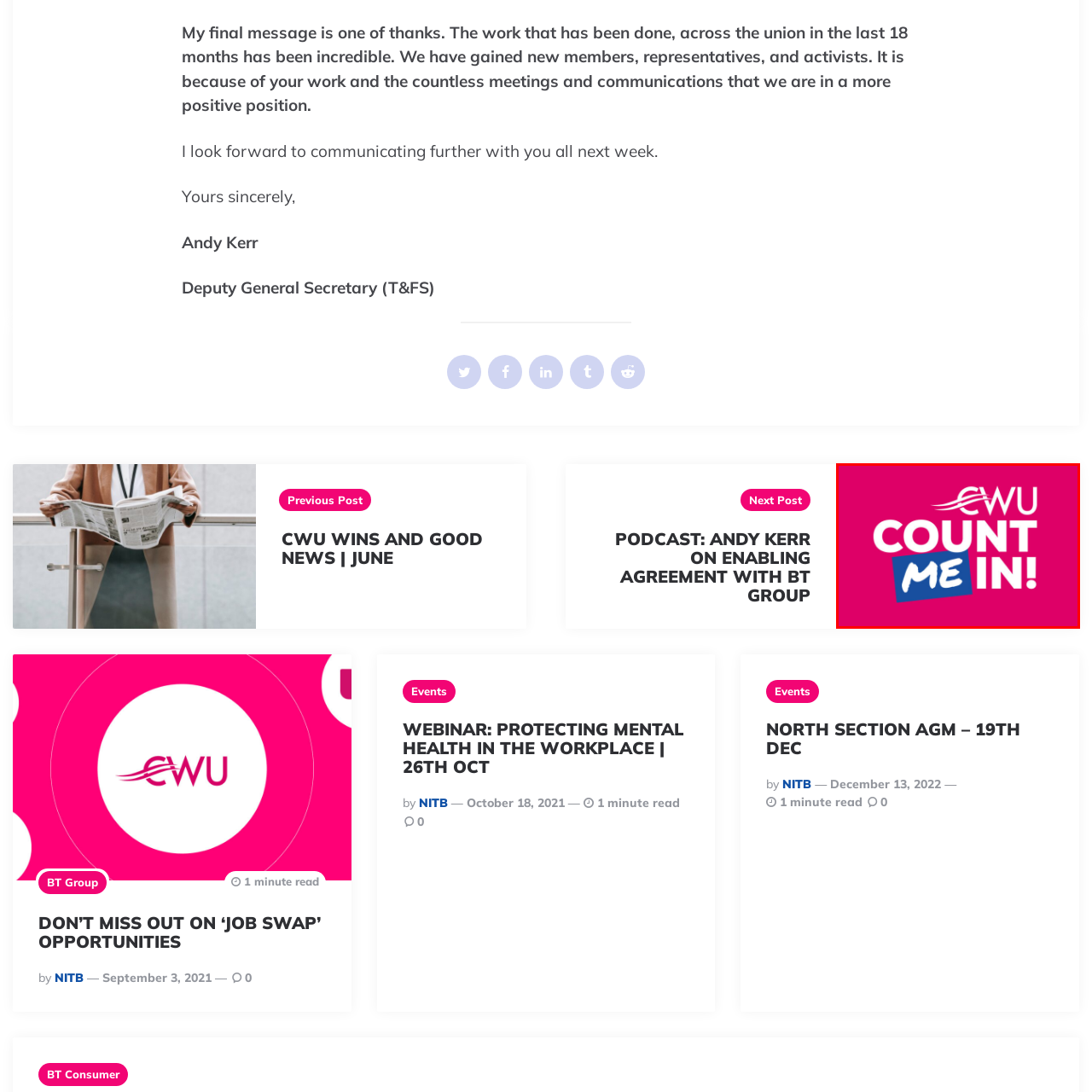What is the purpose of the CWU emblem?
Focus on the part of the image marked with a red bounding box and deliver an in-depth answer grounded in the visual elements you observe.

The CWU emblem accompanies the text, reinforcing the message of collective action and participation, symbolizing the union's commitment to welcoming new members and fostering active involvement within the organization.